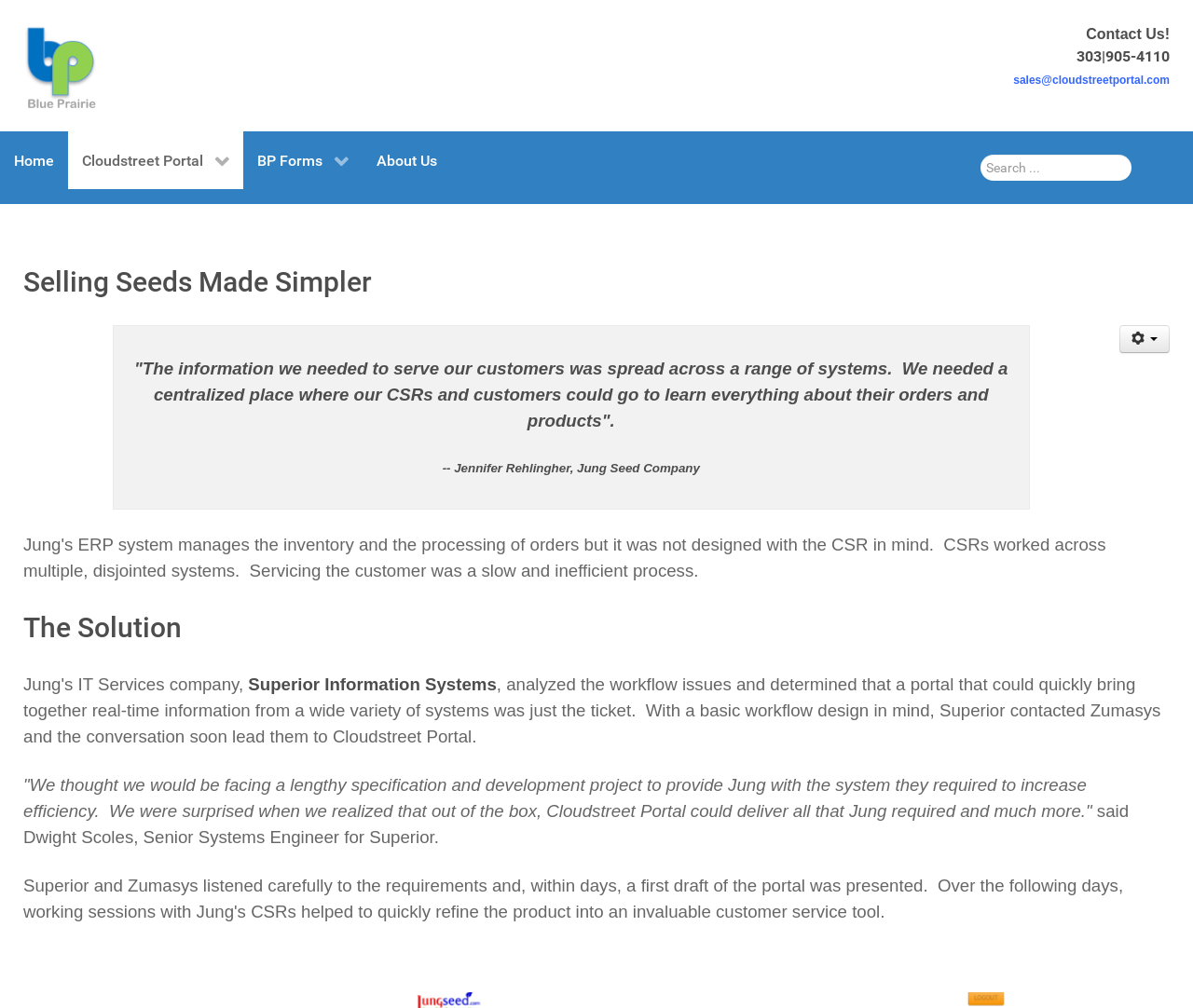By analyzing the image, answer the following question with a detailed response: What is the purpose of the portal mentioned in the webpage?

The quote from Jennifer Rehlingher, Jung Seed Company, mentions that they needed a centralized place where their CSRs and customers could go to learn everything about their orders and products, which implies that the portal is meant to serve this purpose.